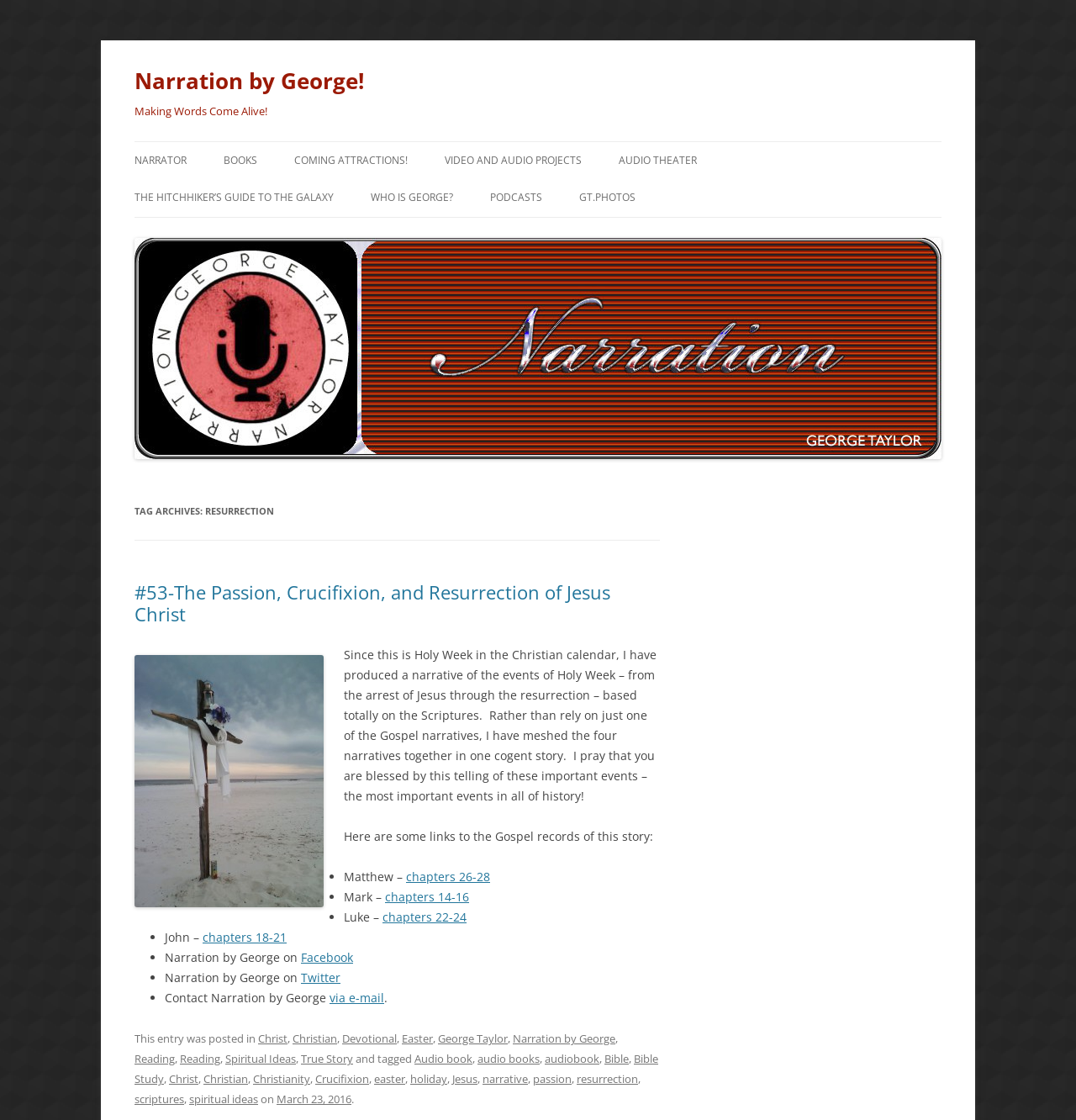Describe all the key features and sections of the webpage thoroughly.

The webpage is about "Resurrection" and "Narration by George!" with a focus on Christian themes. At the top, there is a heading "Narration by George!" followed by a link with the same text. Below this, there is another heading "Making Words Come Alive!".

To the right of these headings, there are several links, including "NARRATOR", "BOOKS", "COMING ATTRACTIONS!", "VIDEO AND AUDIO PROJECTS", "AUDIO THEATER", and "THE HITCHHIKER’S GUIDE TO THE GALAXY". These links are arranged horizontally, with "NARRATOR" on the left and "THE HITCHHIKER’S GUIDE TO THE GALAXY" on the right.

Below these links, there is a section with a heading "TAG ARCHIVES: RESURRECTION". This section contains a heading "#53-The Passion, Crucifixion, and Resurrection of Jesus Christ" followed by a link with the same text. To the right of this heading, there is an image.

Below the image, there is a block of text that describes a narrative of the events of Holy Week, from the arrest of Jesus through the resurrection, based on the Scriptures. The text also mentions that the narrative is a mesh of the four Gospel narratives together in one cogent story.

Following this text, there are several links to the Gospel records of this story, including Matthew, Mark, Luke, and John. These links are arranged in a list with bullet points.

Below this list, there are several social media links, including Facebook and Twitter, as well as a link to contact Narration by George via email.

At the bottom of the page, there is a footer section that contains a list of tags, including "Christ", "Christian", "Devotional", "Easter", and "George Taylor", among others. These tags are arranged horizontally, with "Christ" on the left and "True Story" on the right.